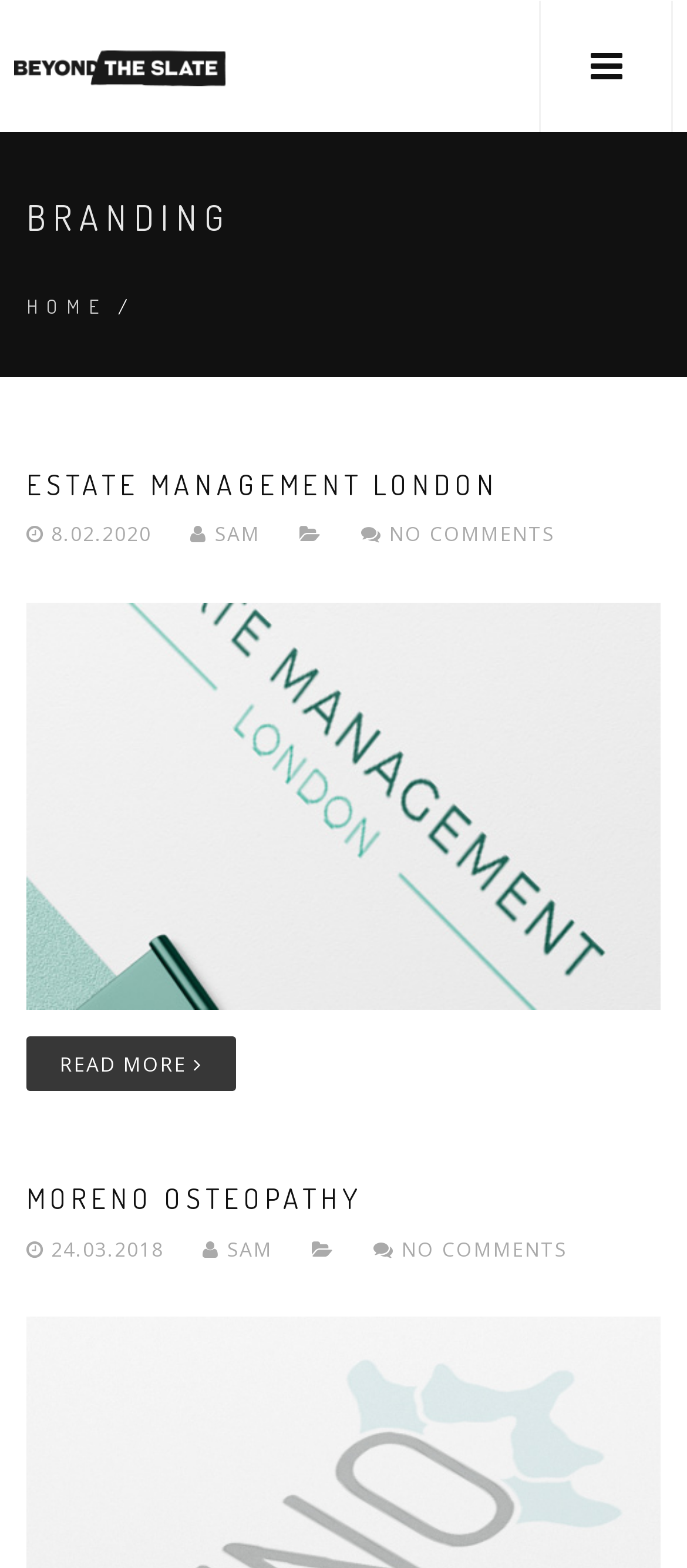Find the bounding box coordinates for the area that must be clicked to perform this action: "read more about ESTATE MANAGEMENT LONDON".

[0.038, 0.661, 0.344, 0.696]